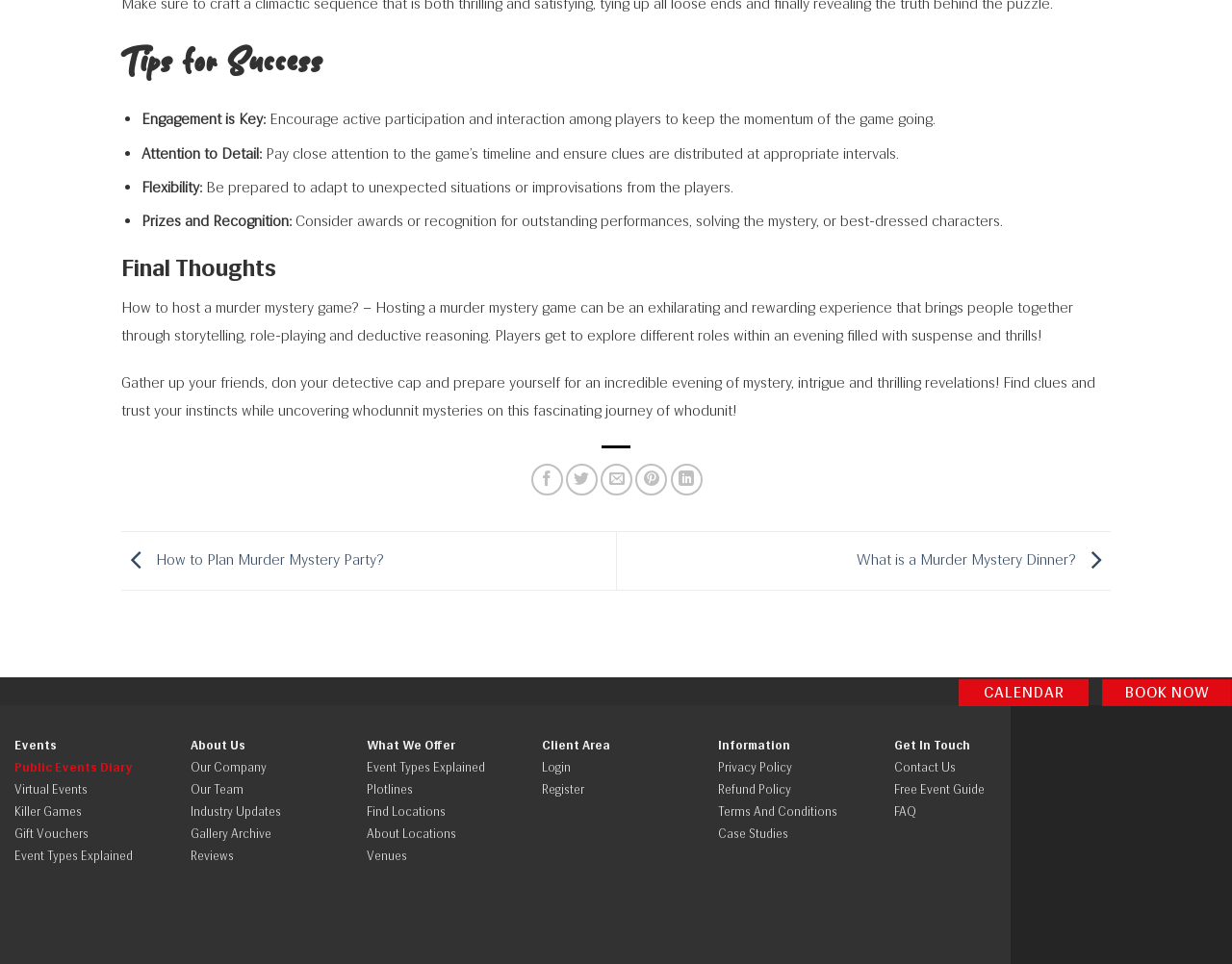Based on the element description Refund Policy, identify the bounding box coordinates for the UI element. The coordinates should be in the format (top-left x, top-left y, bottom-right x, bottom-right y) and within the 0 to 1 range.

[0.583, 0.812, 0.642, 0.826]